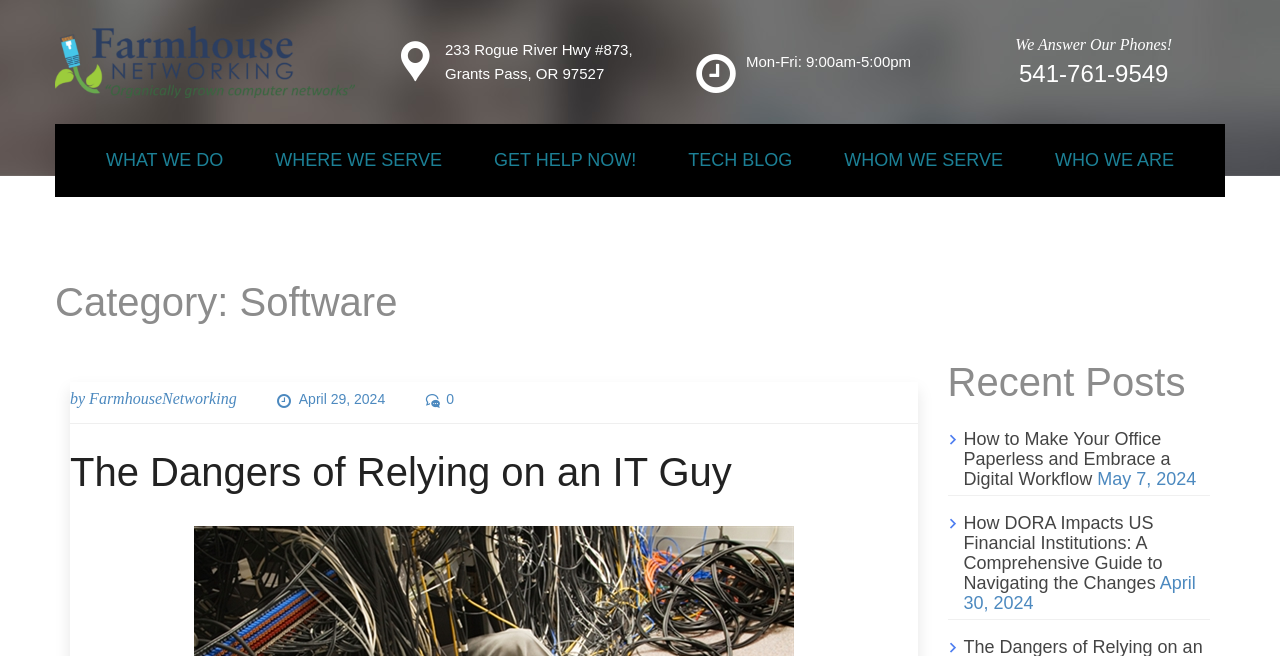Review the image closely and give a comprehensive answer to the question: What is the category of the current webpage?

I found the category by looking at the heading element with the bounding box coordinates [0.043, 0.423, 0.957, 0.499] which contains the category information.